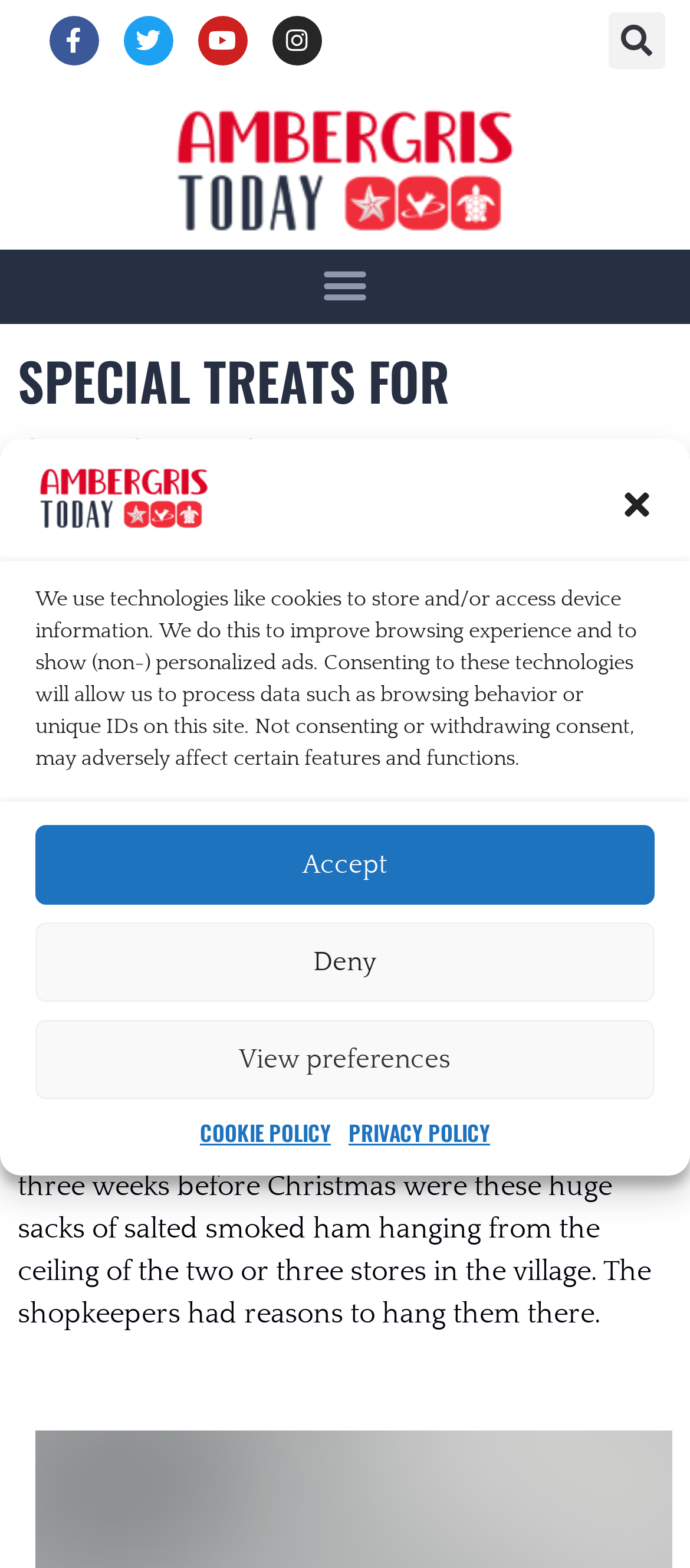Please specify the bounding box coordinates of the clickable region to carry out the following instruction: "Read the COOKIE POLICY". The coordinates should be four float numbers between 0 and 1, in the format [left, top, right, bottom].

[0.29, 0.712, 0.479, 0.733]